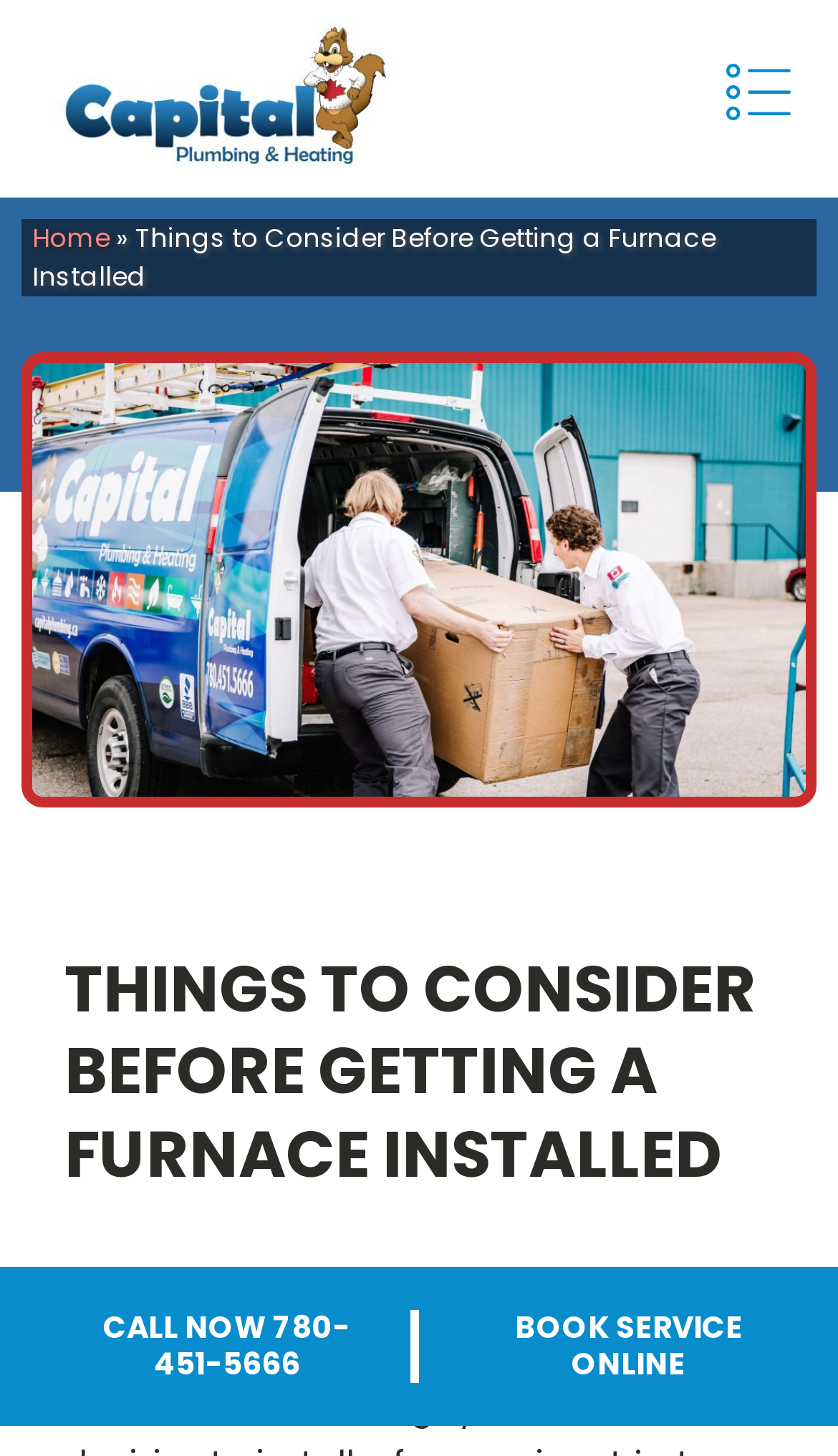What is the main topic of the webpage?
Please provide a comprehensive and detailed answer to the question.

I inferred the main topic by looking at the heading 'THINGS TO CONSIDER BEFORE GETTING A FURNACE INSTALLED' and the image with the same title, which suggests that the webpage is about furnace installation.